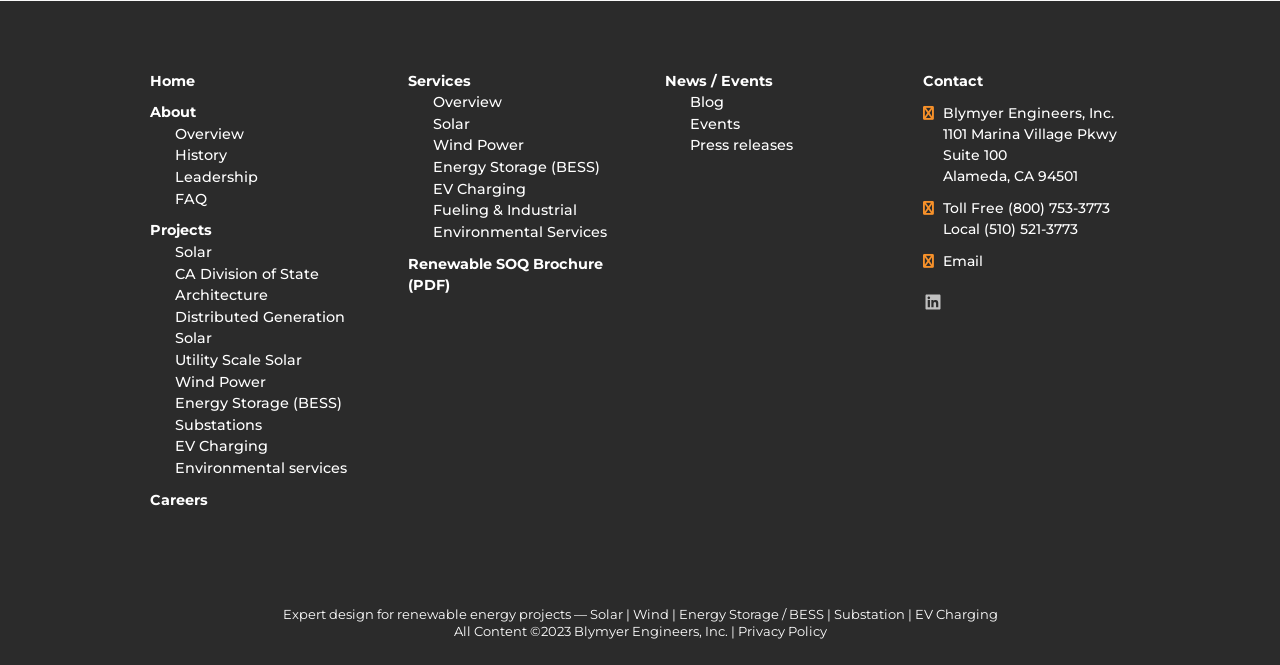Respond to the following question with a brief word or phrase:
What services does the company provide?

Renewable energy project design